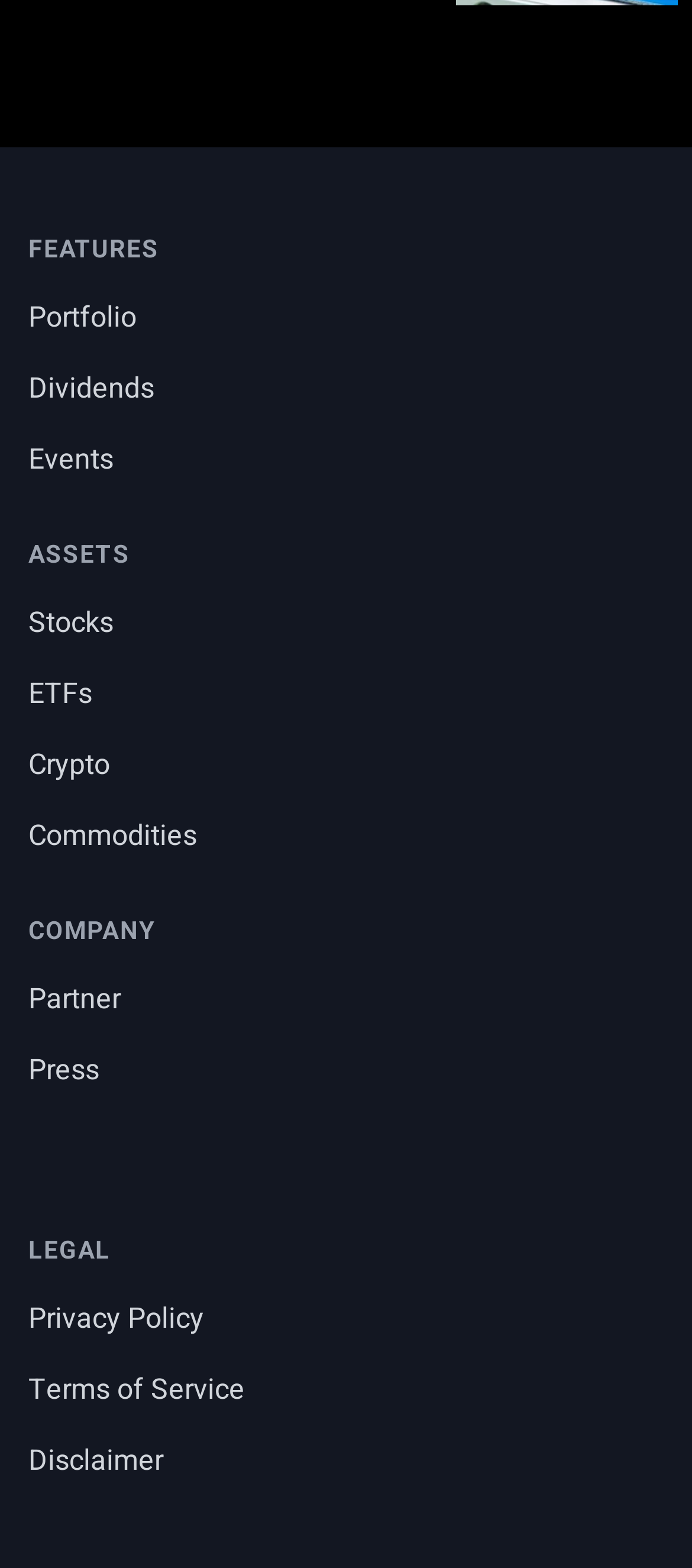Give a one-word or one-phrase response to the question:
How many legal links are listed?

3